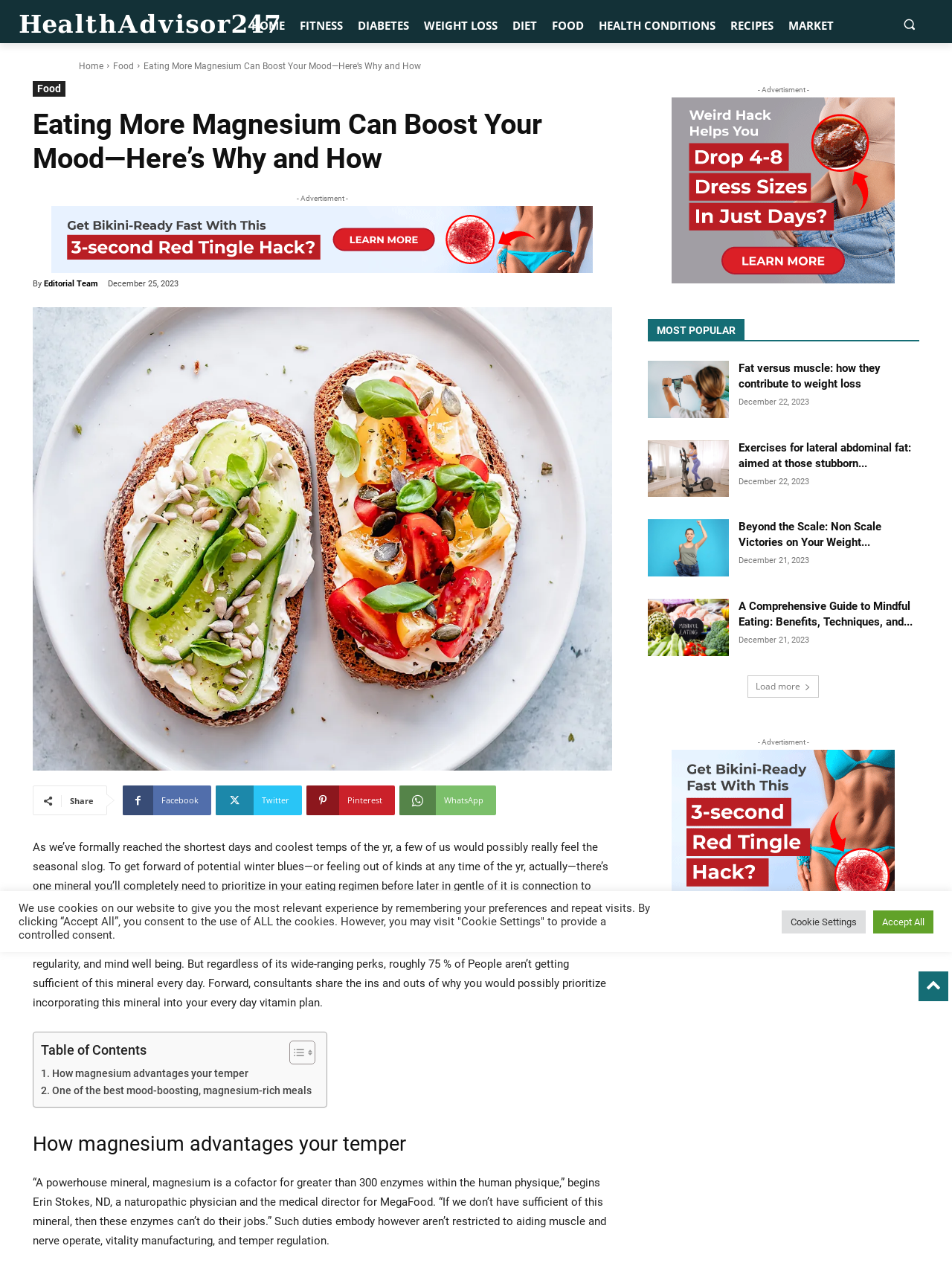What is the category of the article 'Fat versus muscle: how they contribute to weight loss'?
Based on the image, give a concise answer in the form of a single word or short phrase.

Weight Loss